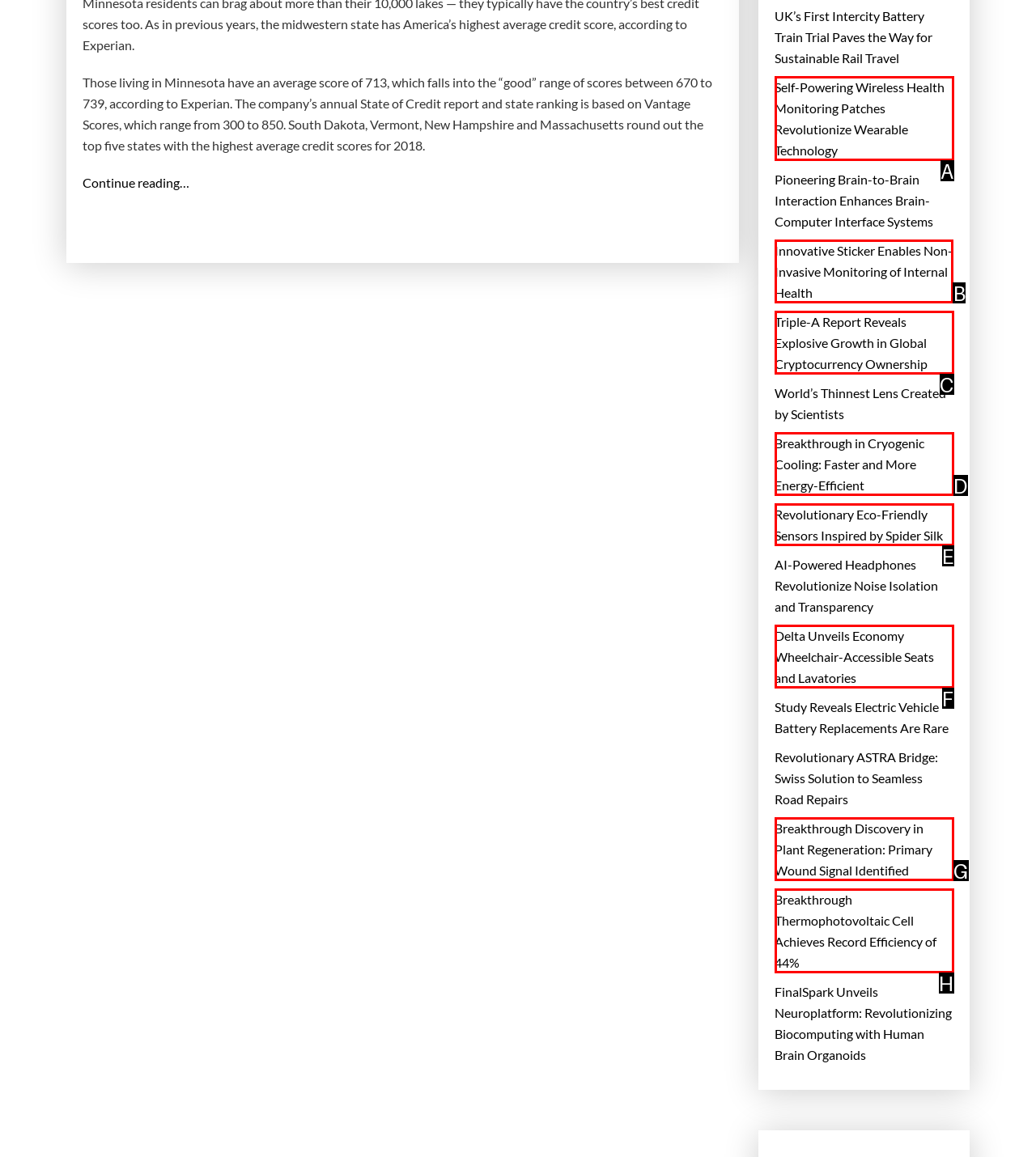Which option should be clicked to execute the following task: Explore the innovative sticker for non-invasive monitoring of internal health? Respond with the letter of the selected option.

B